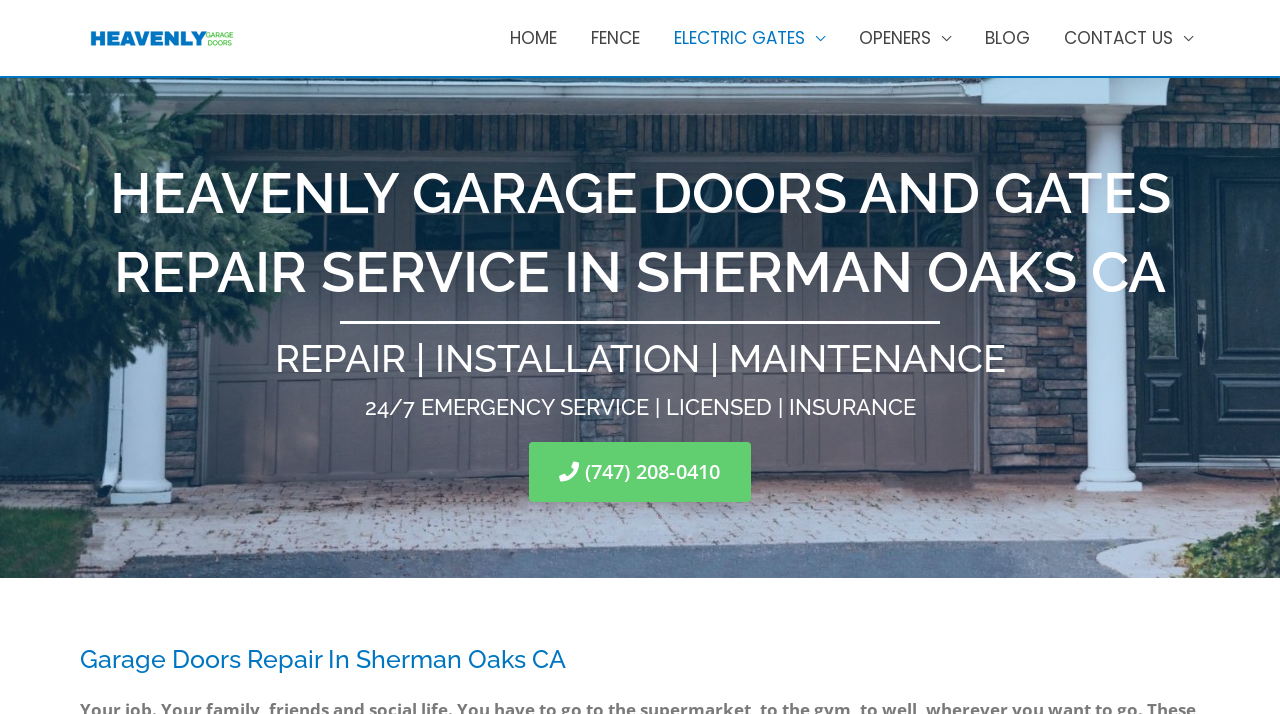Please determine the bounding box coordinates of the clickable area required to carry out the following instruction: "visit the homepage". The coordinates must be four float numbers between 0 and 1, represented as [left, top, right, bottom].

[0.385, 0.006, 0.448, 0.101]